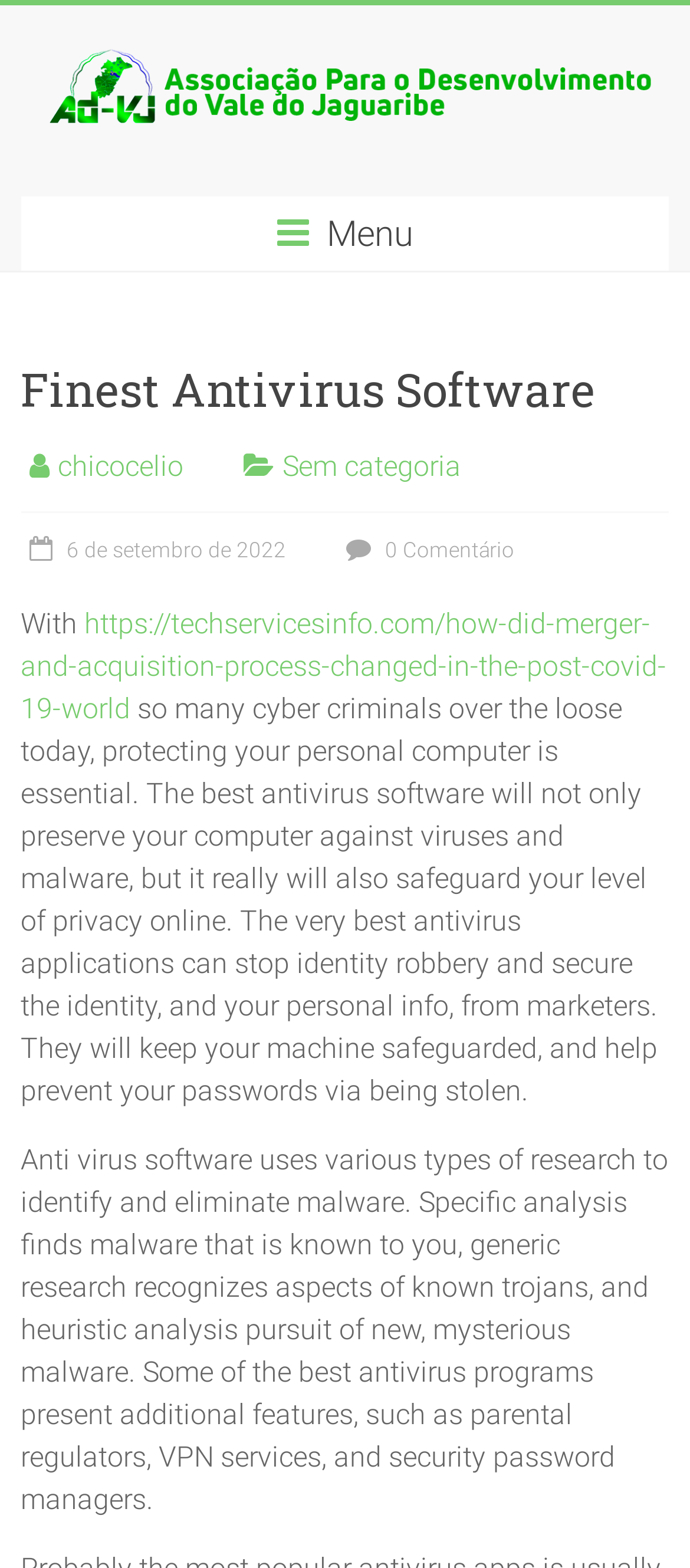Answer the following query concisely with a single word or phrase:
What is the importance of protecting personal computers?

Prevent identity theft